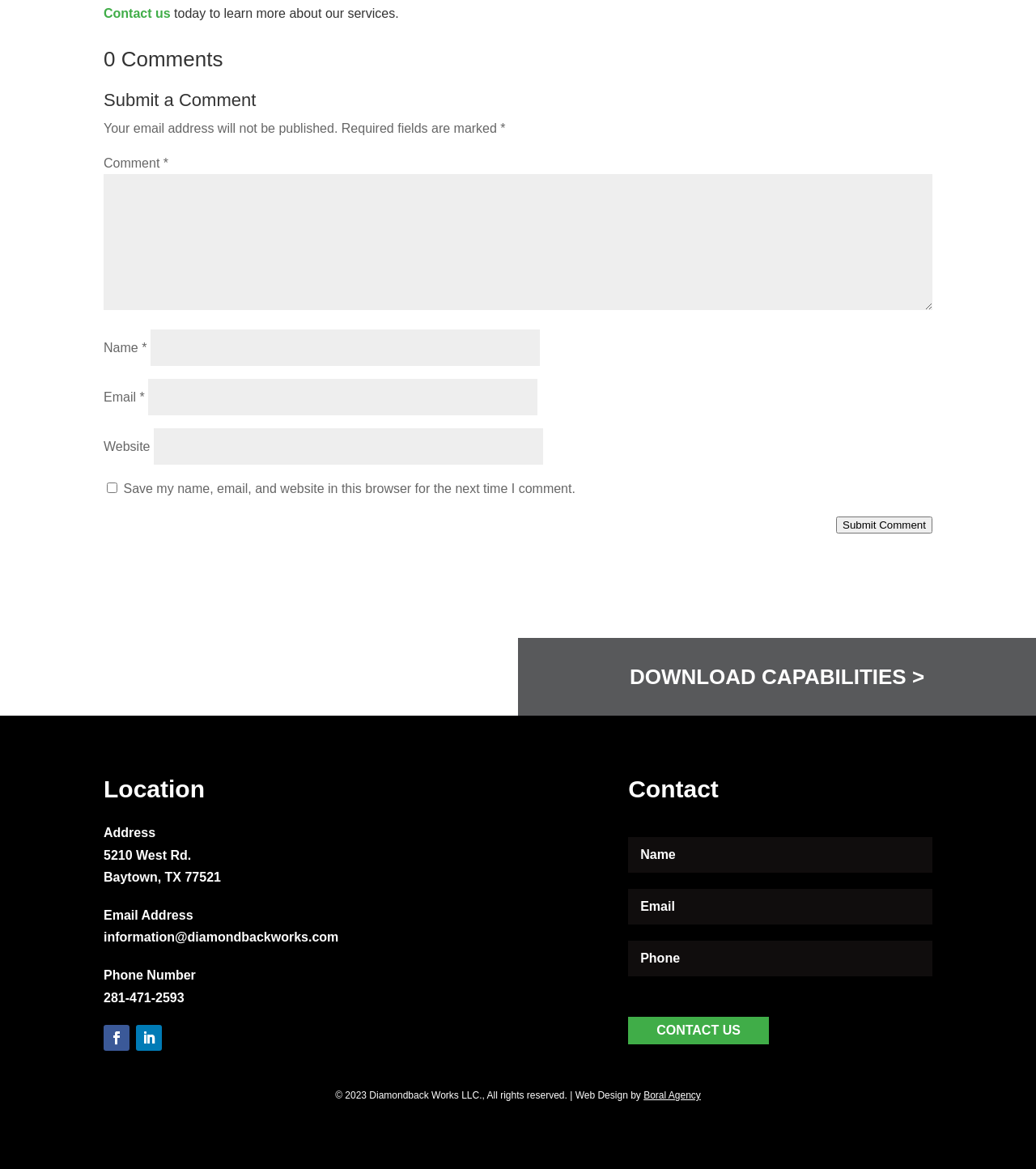Kindly determine the bounding box coordinates of the area that needs to be clicked to fulfill this instruction: "Enter your name".

[0.145, 0.282, 0.521, 0.313]